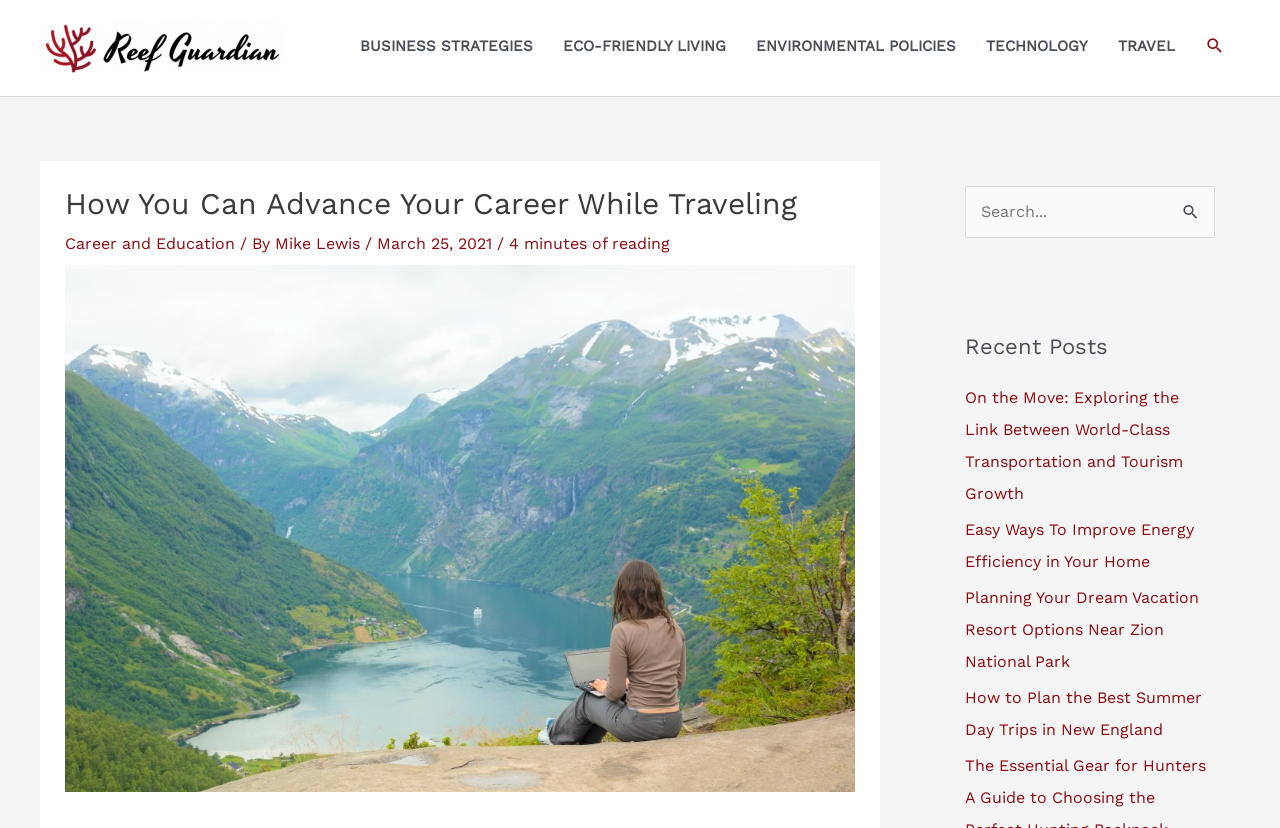Please find the bounding box coordinates of the element that must be clicked to perform the given instruction: "Click the 'Free Trial' button". The coordinates should be four float numbers from 0 to 1, i.e., [left, top, right, bottom].

None